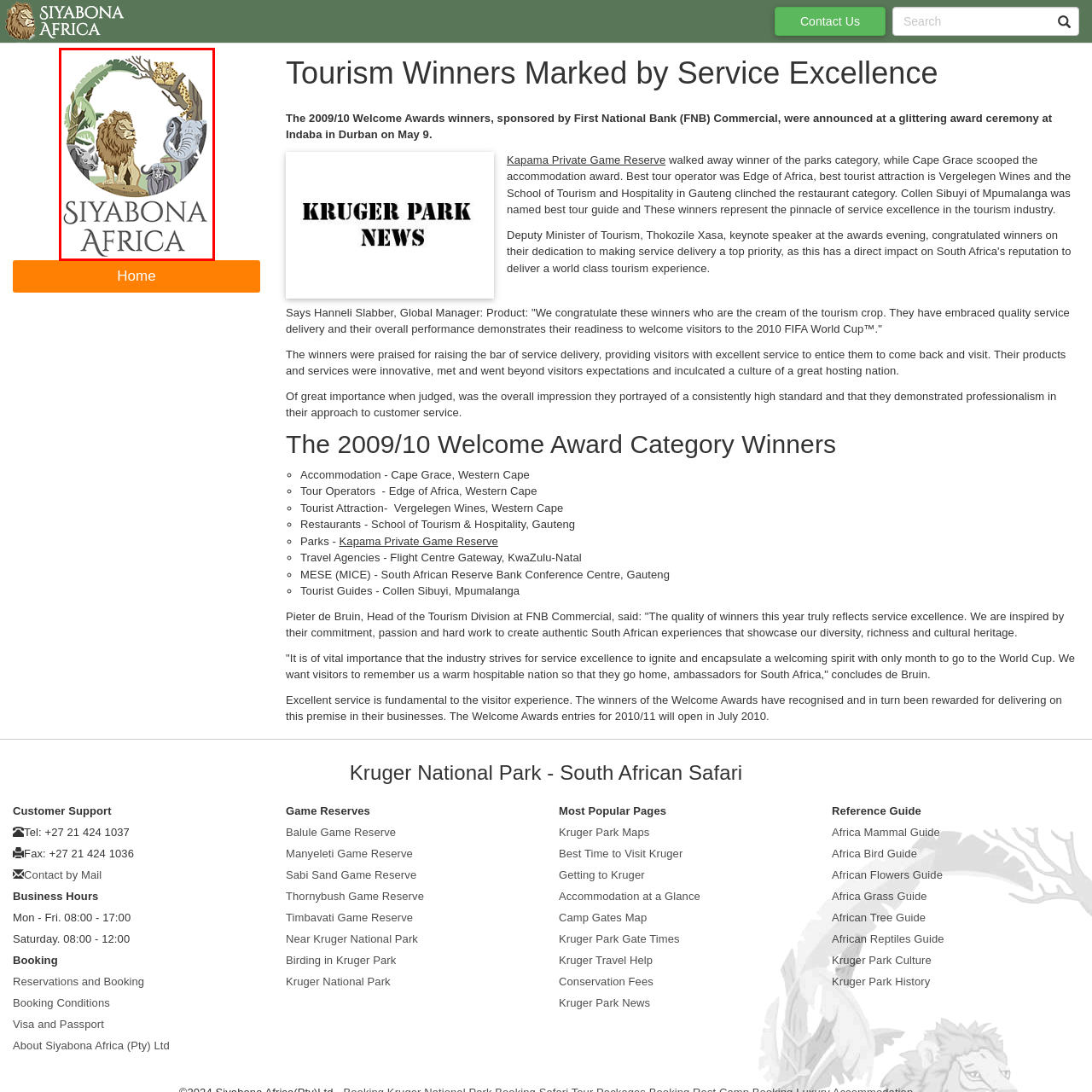What is the name of the organization displayed below the logo?  
Analyze the image surrounded by the red box and deliver a detailed answer based on the visual elements depicted in the image.

The caption states that the name 'SIYABONA AFRICA' is prominently displayed below the logo, which indicates that it is the name of the organization that the logo represents.